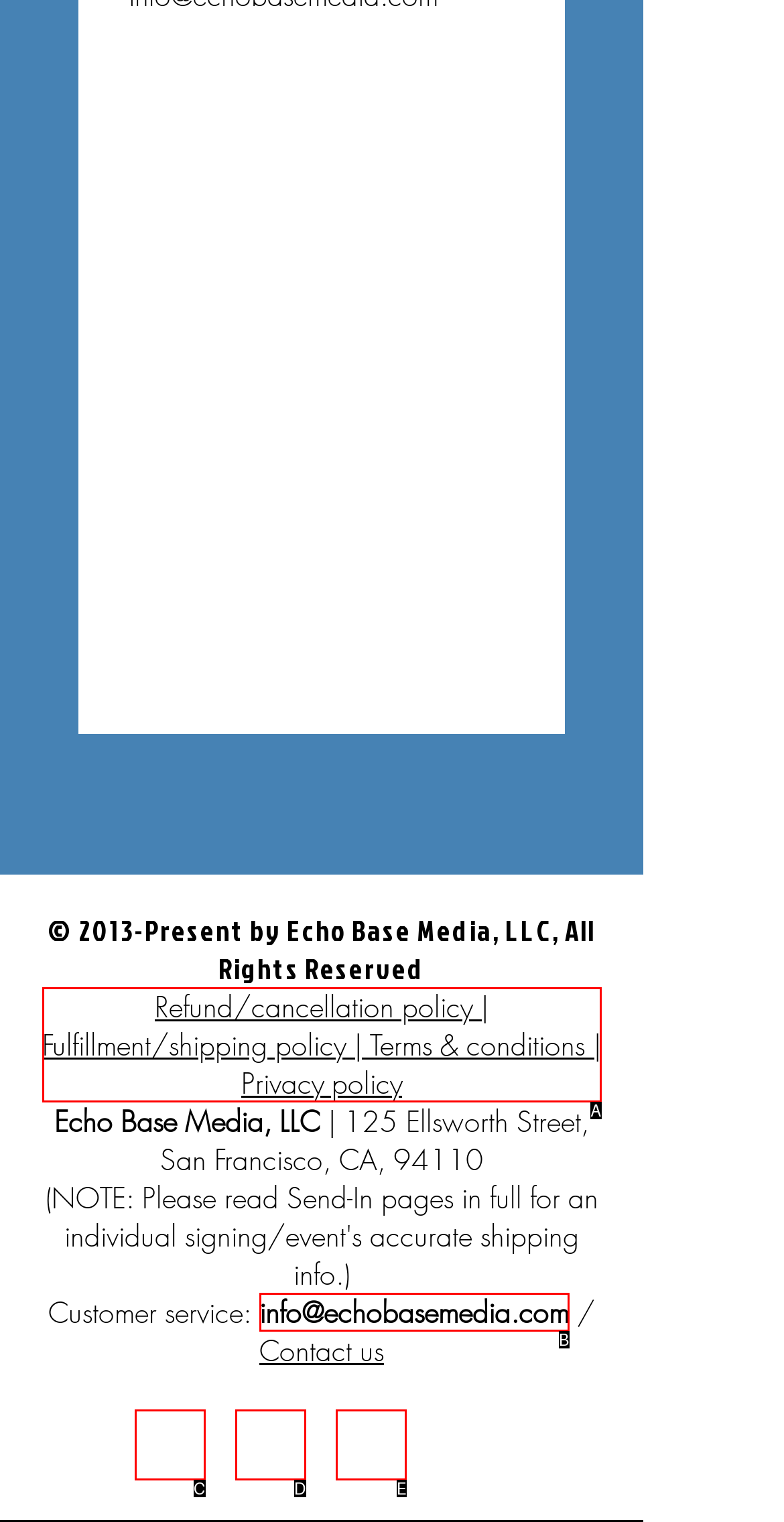Tell me which option best matches the description: aria-label="Instagram"
Answer with the option's letter from the given choices directly.

E